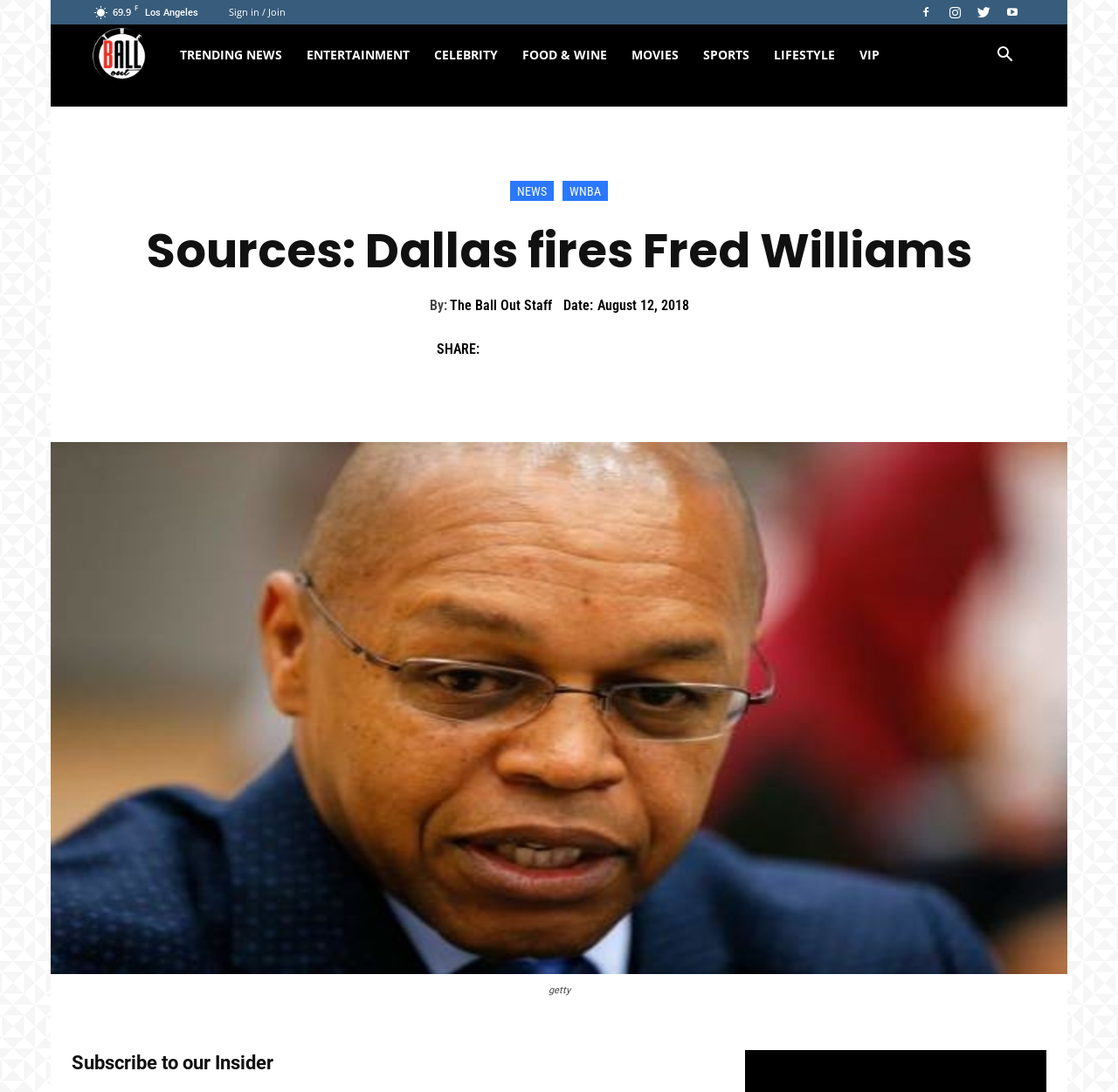Produce a meticulous description of the webpage.

The webpage appears to be a news article about the Dallas Wings' coach, Fred Williams, being fired. At the top of the page, there is a breaking news headline "Breaking: After heated altercation, Fred Williams out as Dallas Wings' coach". Below this, there are several links to sign in or join, as well as social media icons and a navigation menu with categories such as "TRENDING NEWS", "ENTERTAINMENT", "SPORTS", and more.

The main content of the article is located in the middle of the page, with a heading that reads "Sources: Dallas fires Fred Williams". Below this, there is a byline "By: The Ball Out Staff" and a date "August 12, 2018". The article text is not explicitly mentioned, but it likely discusses the details of Fred Williams' firing.

To the right of the article, there is a large image of Fred Williams, with a caption "getty" indicating that the image is from Getty Images. Below the image, there is a call-to-action to subscribe to the website's Insider newsletter.

At the bottom of the page, there are several social media sharing links, including Facebook, Twitter, and more. Overall, the webpage appears to be a news article with a clear structure and easy-to-navigate layout.